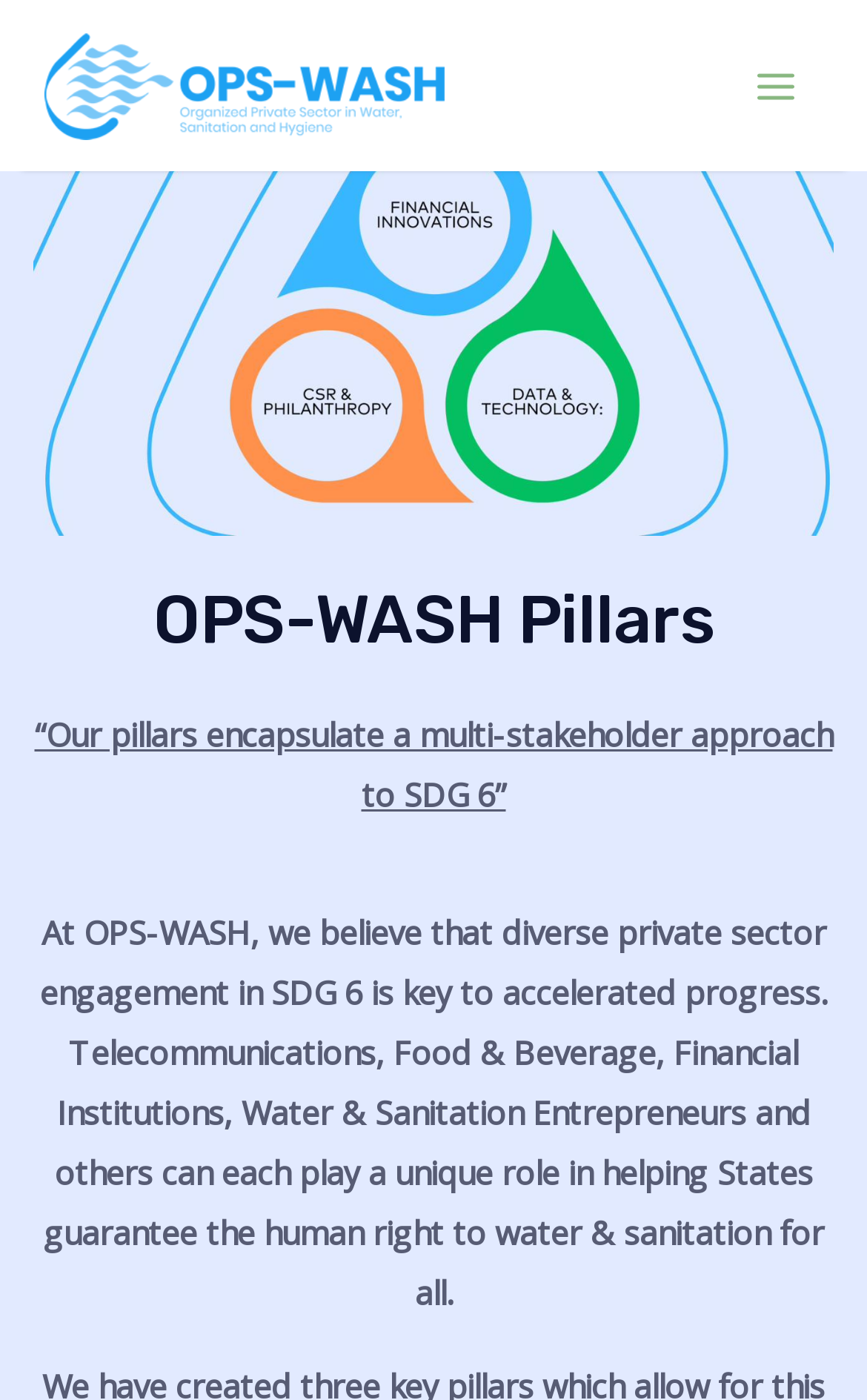Provide an in-depth caption for the elements present on the webpage.

The webpage is about OPS-WASH Pillars, with a prominent link to OPS-WASH at the top left corner. Next to the link is an image with the same name, OPS-WASH, which is slightly larger and positioned above the link. 

On the top right corner, there is a button labeled "Main Menu" with an image beside it. When expanded, the menu contains a heading "OPS-WASH Pillars" at the top, followed by a quote "“Our pillars encapsulate a multi-stakeholder approach to SDG 6”" and a paragraph of text explaining the importance of private sector engagement in achieving SDG 6, specifically highlighting the roles of various industries such as telecommunications, food and beverage, and financial institutions in guaranteeing the human right to water and sanitation for all.